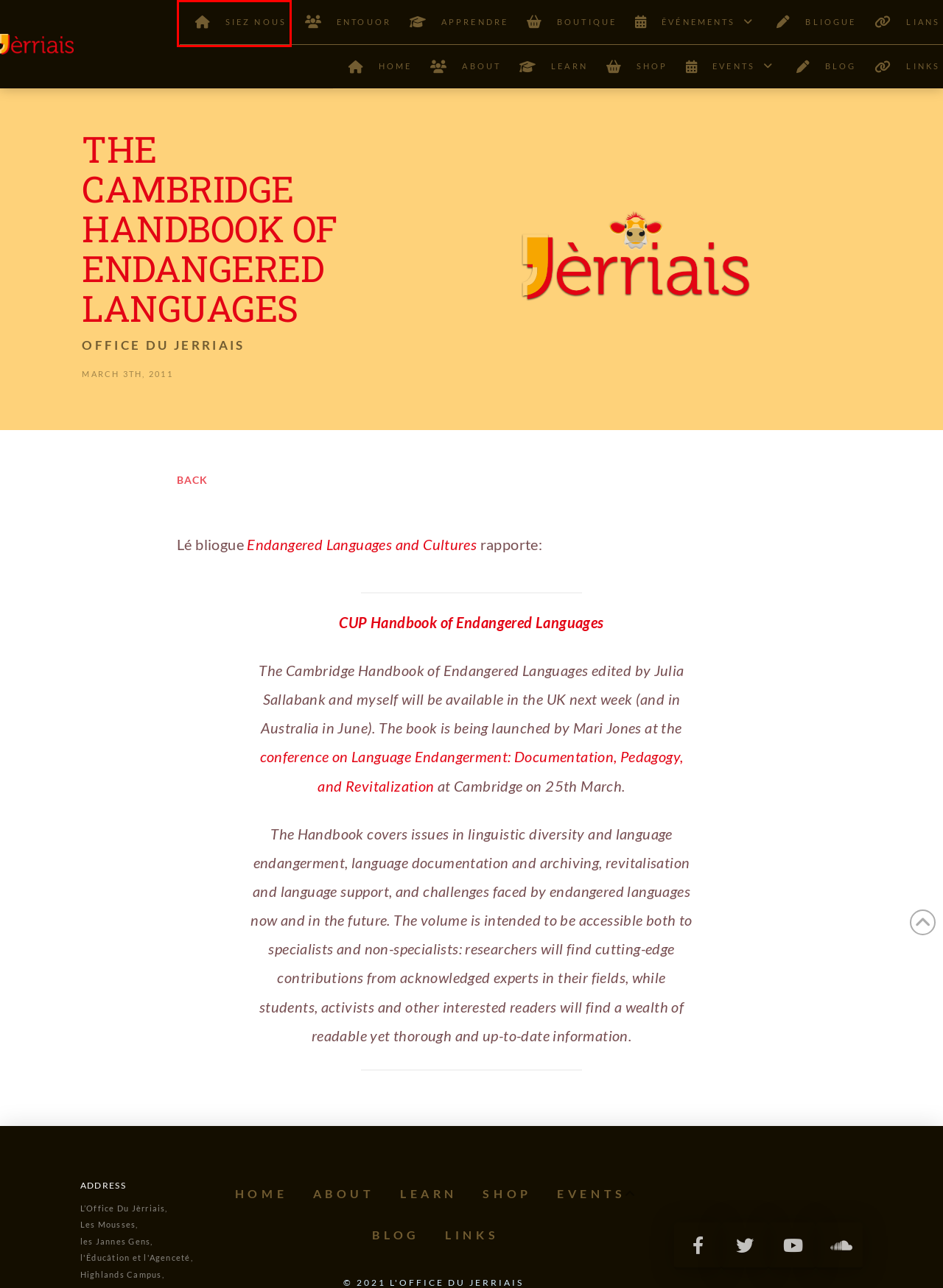Given a screenshot of a webpage with a red rectangle bounding box around a UI element, select the best matching webpage description for the new webpage that appears after clicking the highlighted element. The candidate descriptions are:
A. Links - L'Office du Jèrriais
B. Home | Learn Jèrriais
C. Êvénements - L'Office du Jèrriais
D. Lians - L'Office du Jèrriais
E. Entouor - L'Office du Jèrriais
F. JÈRRIAIS BOOKS
G. Blog - L'Office du Jèrriais
H. Siez nous - L'Office du Jèrriais

H